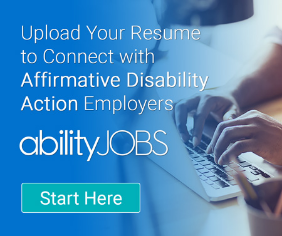Explain what is happening in the image with as much detail as possible.

The image promotes the abilityJOBS platform, encouraging users to upload their resumes to connect with employers who are committed to affirmative disability action. It features a close-up of someone typing on a laptop, symbolizing the active engagement with job applications. The background is a gradient of blue, enhancing the overall professionalism of the graphic. The text prominently reads, "Upload Your Resume to Connect with Affirmative Disability Action Employers," alongside a clear call-to-action button labeled "Start Here," inviting viewers to take the next step in their employment journey. This visual aims to inspire individuals with disabilities to seek opportunities and showcases abilityJOBS as a supportive resource in their job search.